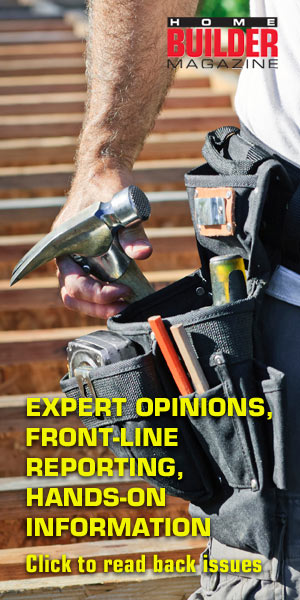Please examine the image and answer the question with a detailed explanation:
What is the name of the magazine?

The logo of 'Home Builder Magazine' is prominently displayed above the foreground text, signaling its authority as a resource in the field of construction and building.